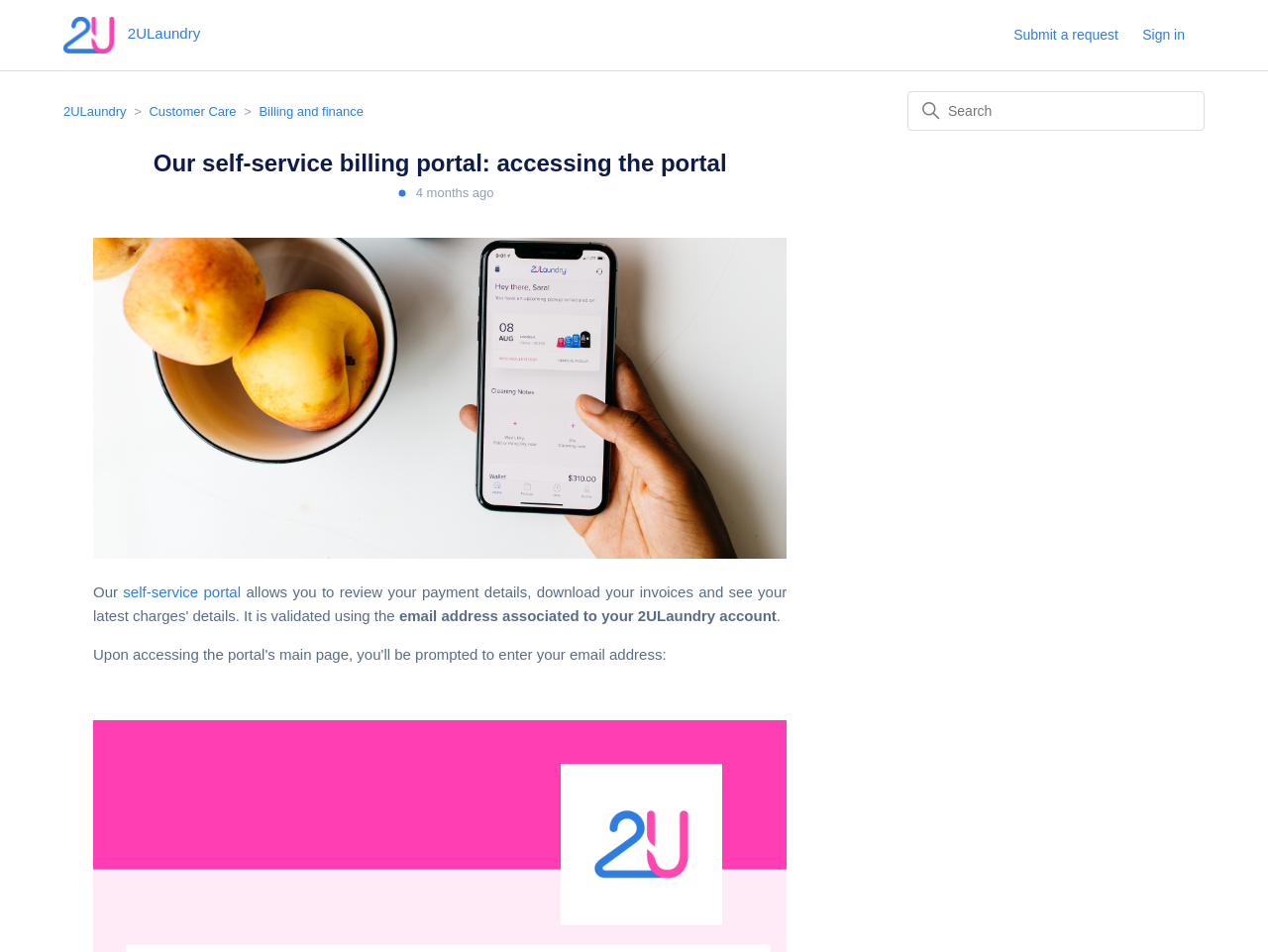Use a single word or phrase to answer the question:
What is the text below the heading 'Our self-service billing portal: accessing the portal'?

Our self-service portal